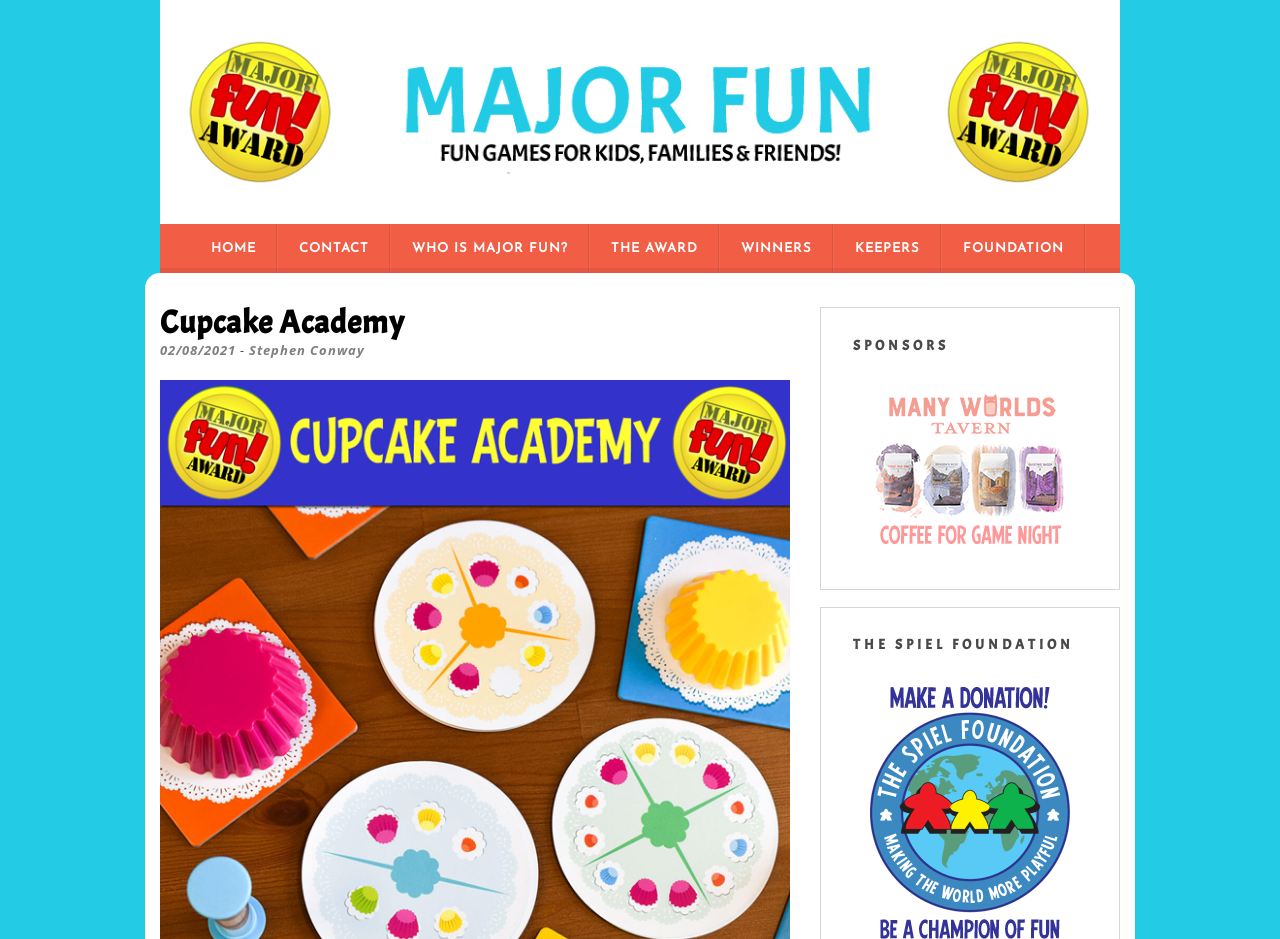How many links are in the top navigation bar?
Provide a concise answer using a single word or phrase based on the image.

7